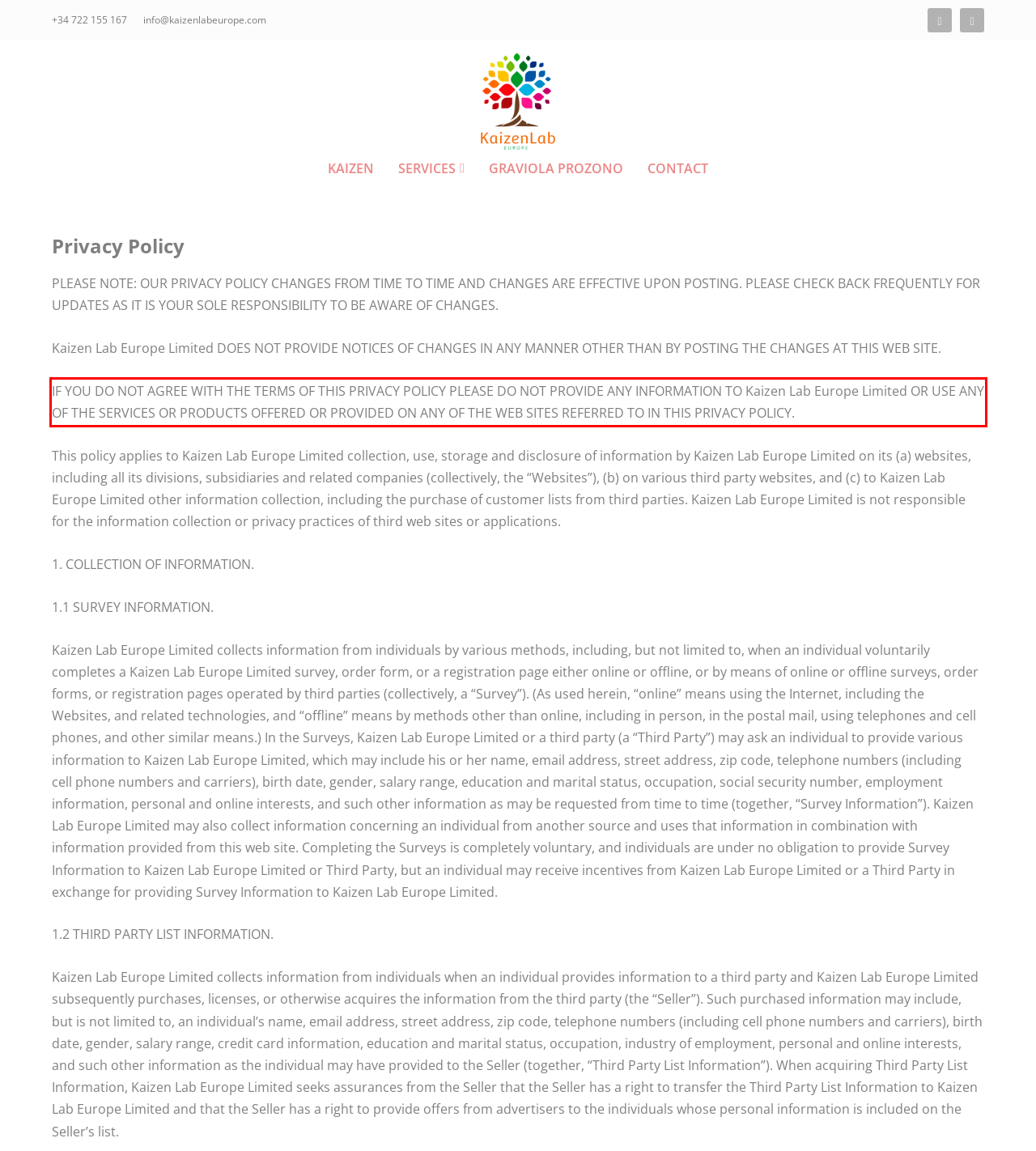You have a screenshot of a webpage where a UI element is enclosed in a red rectangle. Perform OCR to capture the text inside this red rectangle.

IF YOU DO NOT AGREE WITH THE TERMS OF THIS PRIVACY POLICY PLEASE DO NOT PROVIDE ANY INFORMATION TO Kaizen Lab Europe Limited OR USE ANY OF THE SERVICES OR PRODUCTS OFFERED OR PROVIDED ON ANY OF THE WEB SITES REFERRED TO IN THIS PRIVACY POLICY.